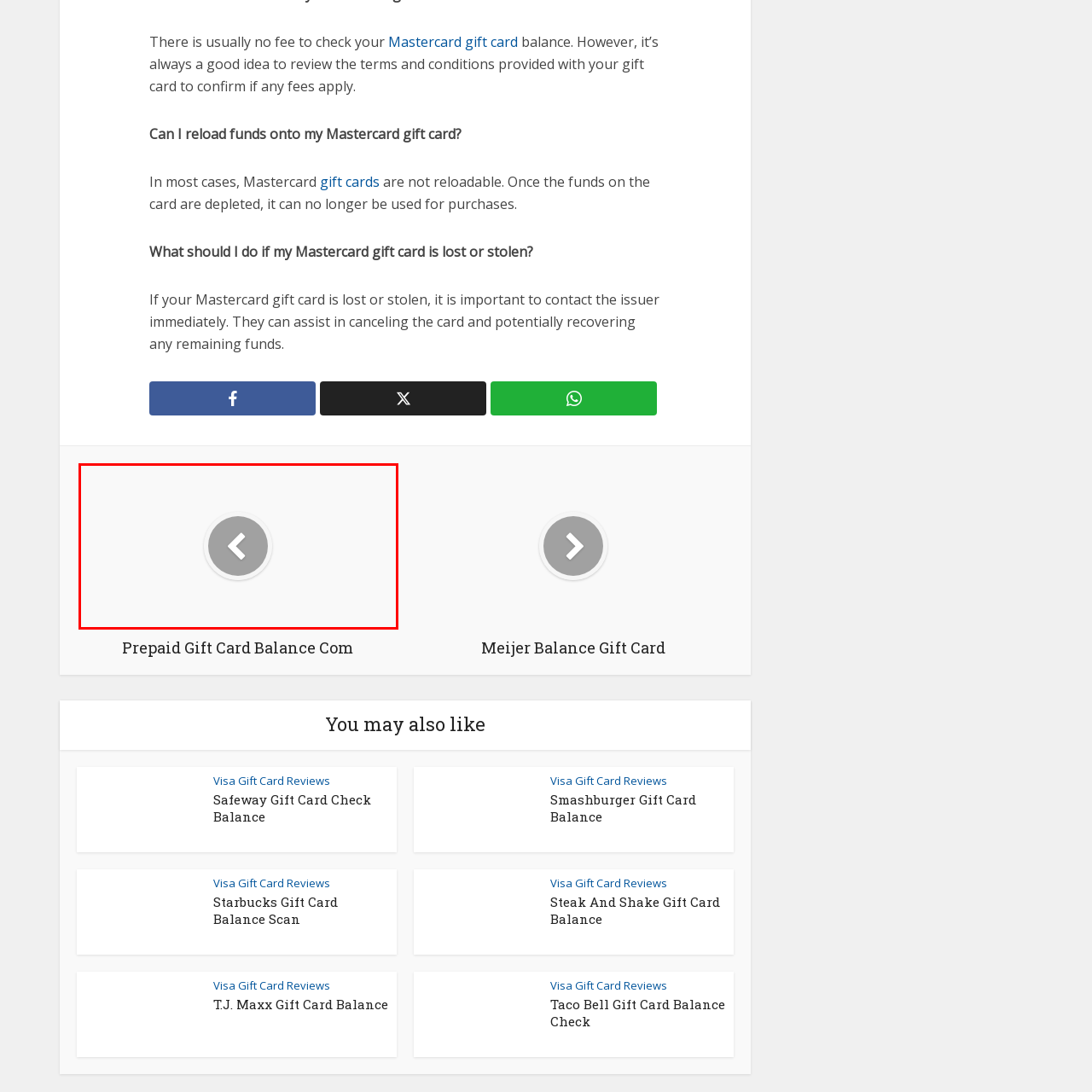Carefully examine the image inside the red box and generate a detailed caption for it.

The image features a clickable icon shaped like a left-facing arrow surrounded by a circular, gray background. This element serves as a navigation button, likely indicating the option to go back or return to a previous page or section on the website. It is part of a user interface design that enhances user experience by providing intuitive navigation options. The button is designed to be visually distinct, ensuring ease of use for visitors looking to retrace their steps or access previous content related to prepaid gift card balances.